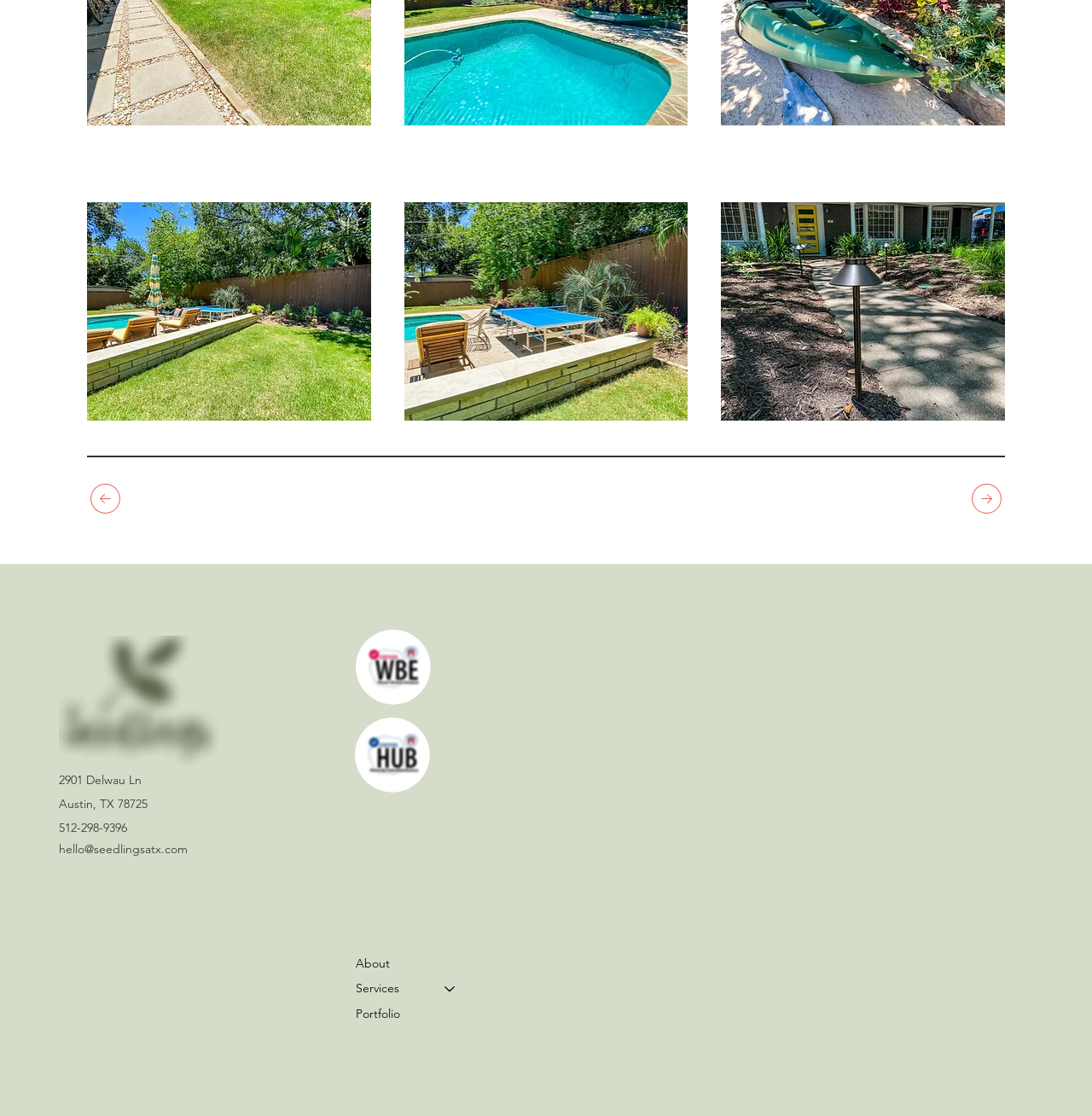Can you provide the bounding box coordinates for the element that should be clicked to implement the instruction: "Click the 'Close' button"?

[0.887, 0.431, 0.92, 0.463]